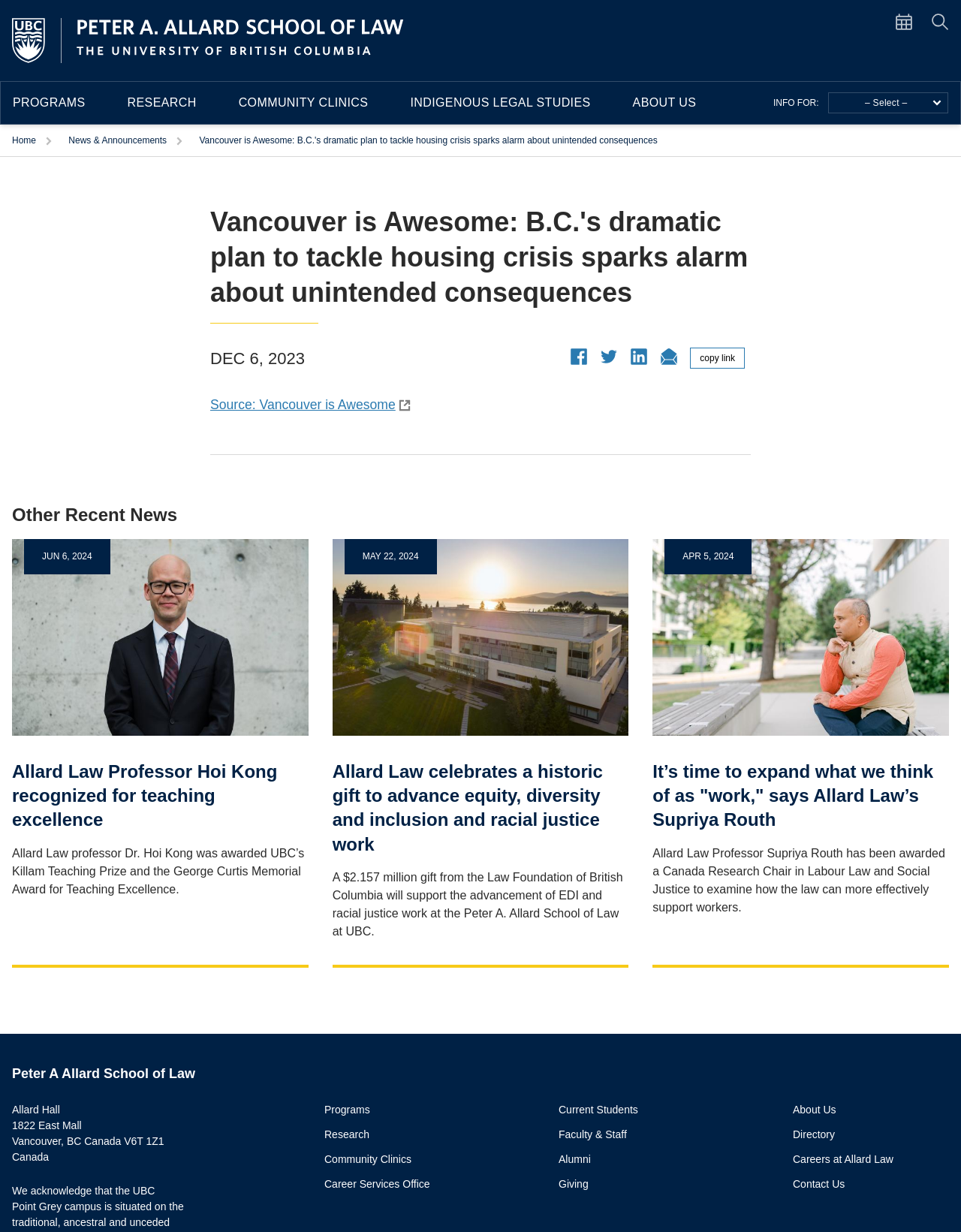Use a single word or phrase to answer the question: How many social media links are there?

4